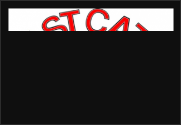Analyze the image and describe all the key elements you observe.

The image features the bold, eye-catching text "FastCAT" styled in dynamic red lettering against a contrasting black background. This graphic represents the FastCAT (Fast Coursing Ability Test) event, which is a dog sport that emphasizes a dog's speed and agility as it chases a lure over a 100-yard course. This vibrant depiction is part of an announcement for the upcoming AKC Performance Events, highlighting the excitement and fun these events bring to both dogs and their handlers. It serves to attract participants and spectators to the scheduled activities.